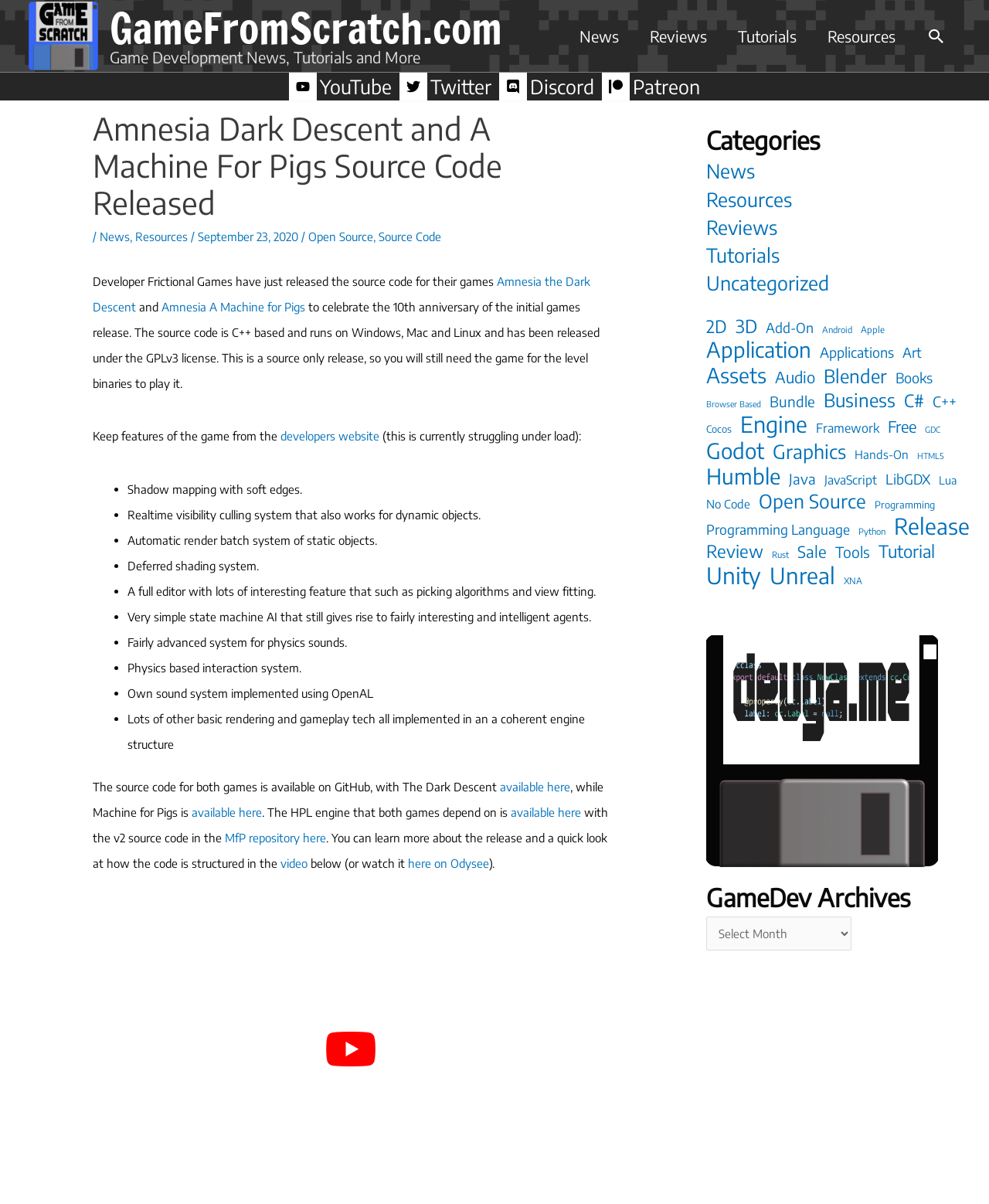Use a single word or phrase to answer the question: What is the name of the website?

GameFromScratch.com